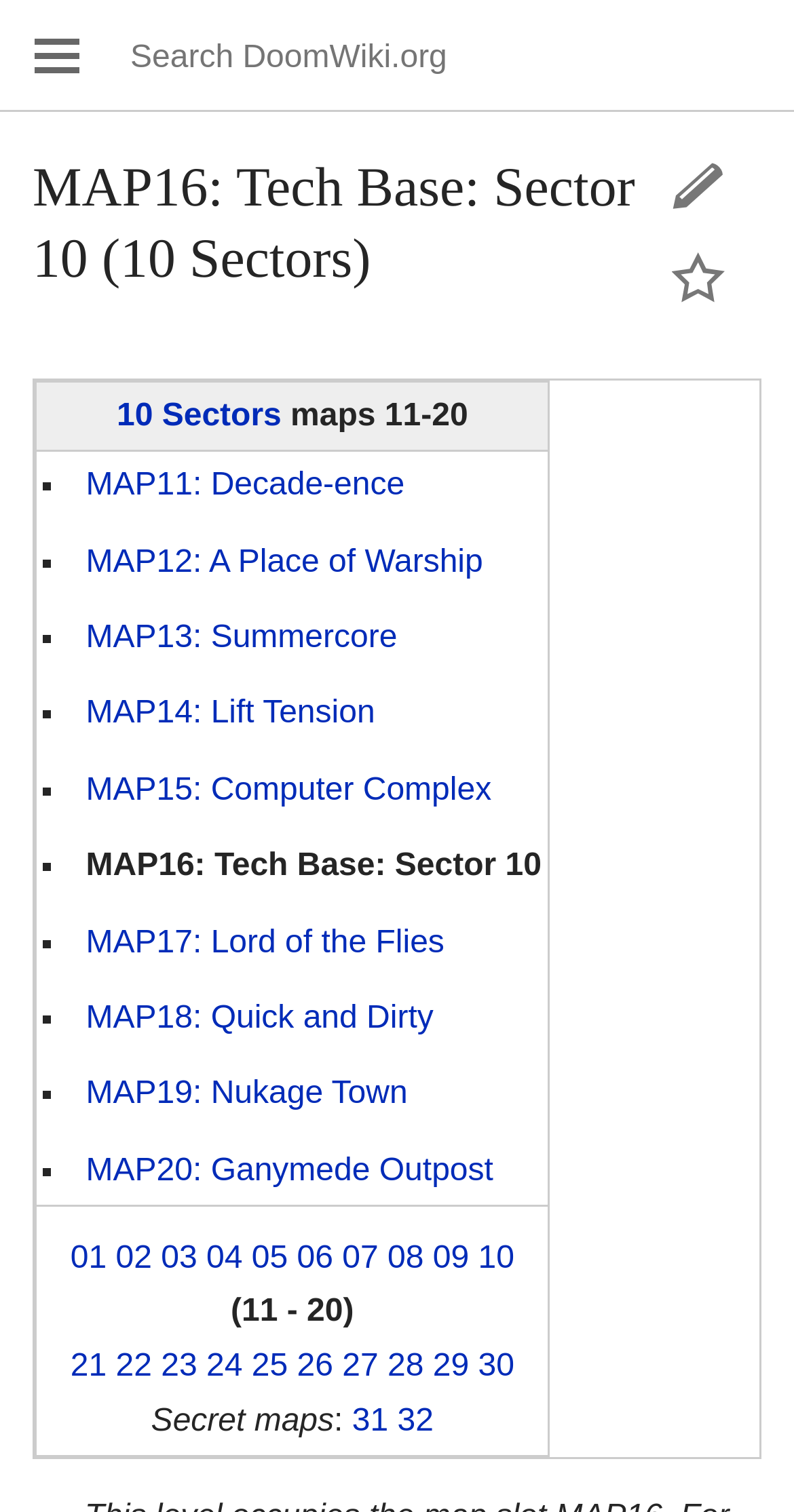Please extract the title of the webpage.

MAP16: Tech Base: Sector 10 (10 Sectors)